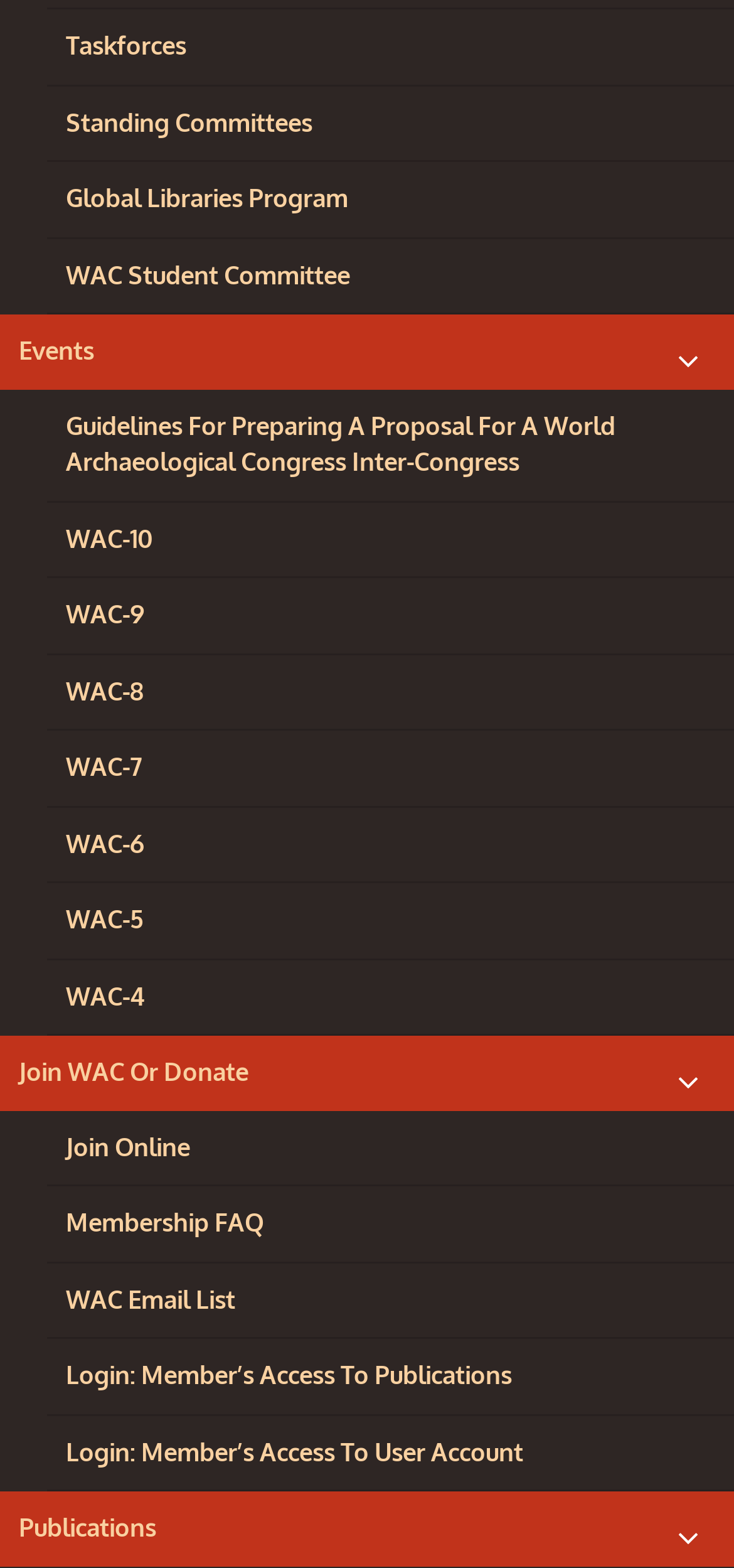Identify the bounding box coordinates for the region of the element that should be clicked to carry out the instruction: "Click on Taskforces". The bounding box coordinates should be four float numbers between 0 and 1, i.e., [left, top, right, bottom].

[0.064, 0.006, 1.0, 0.055]